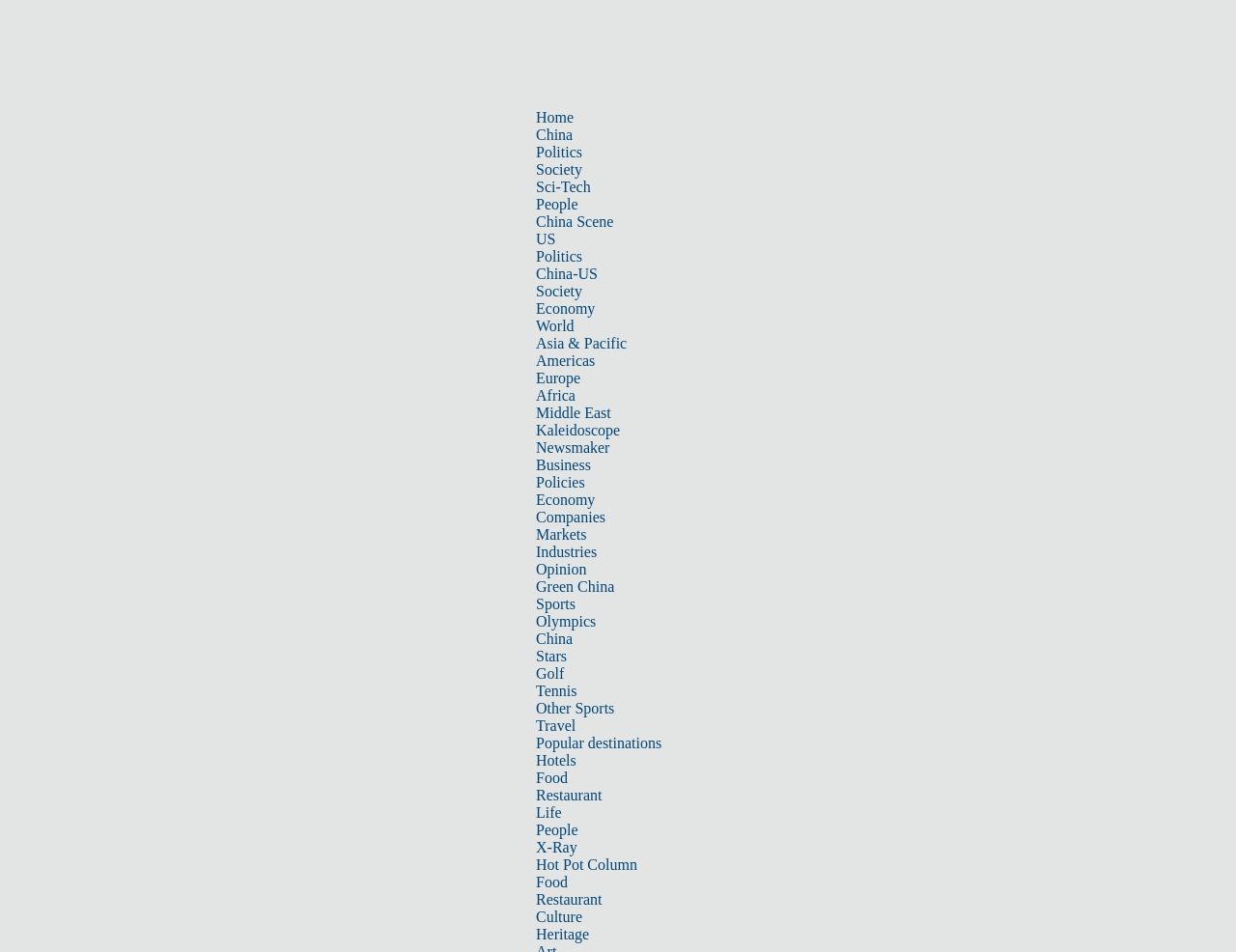What is the section that 'Companies' belongs to?
Answer the question based on the image using a single word or a brief phrase.

Business